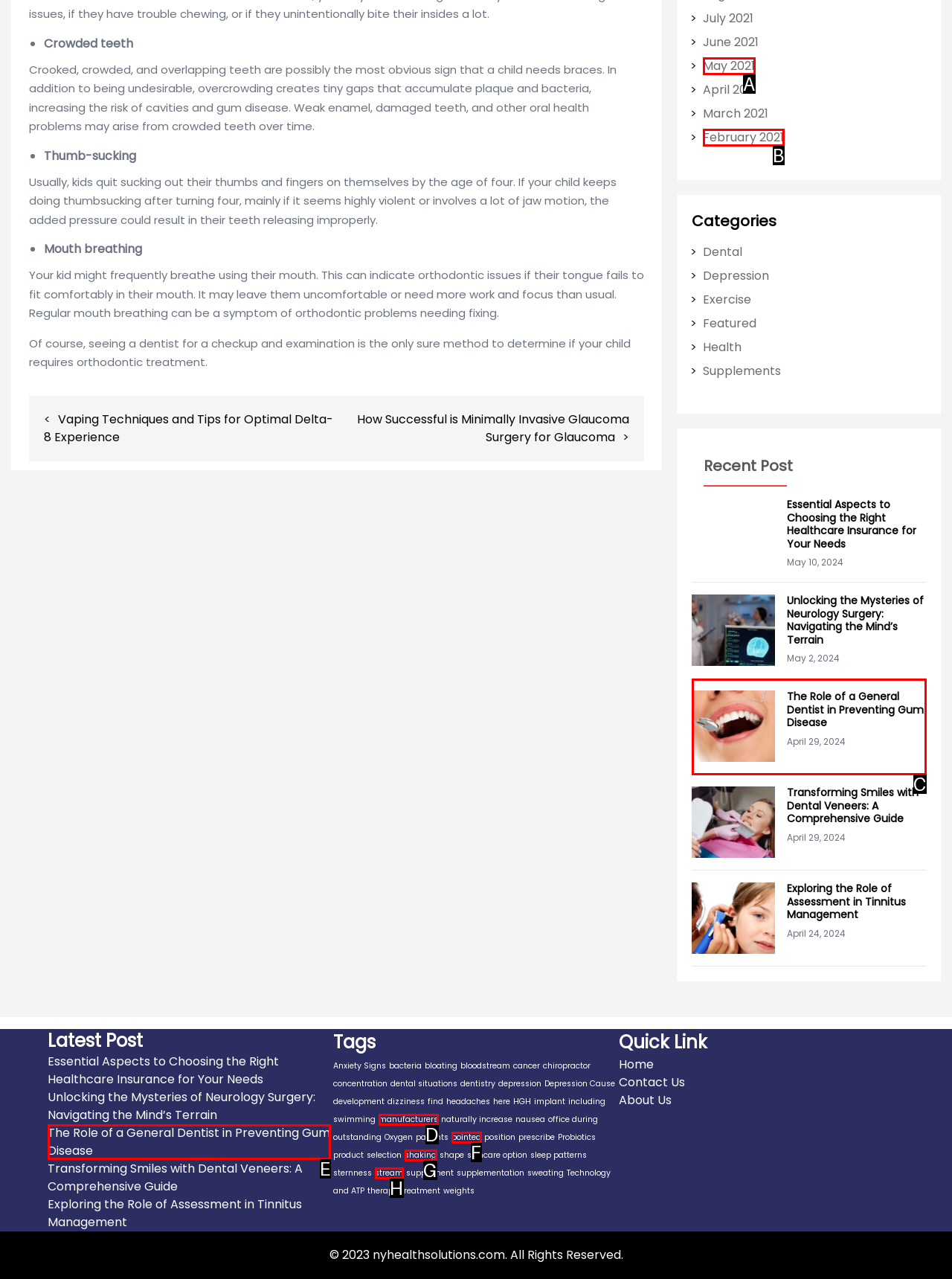Identify the letter of the option that best matches the following description: manufacturers. Respond with the letter directly.

D